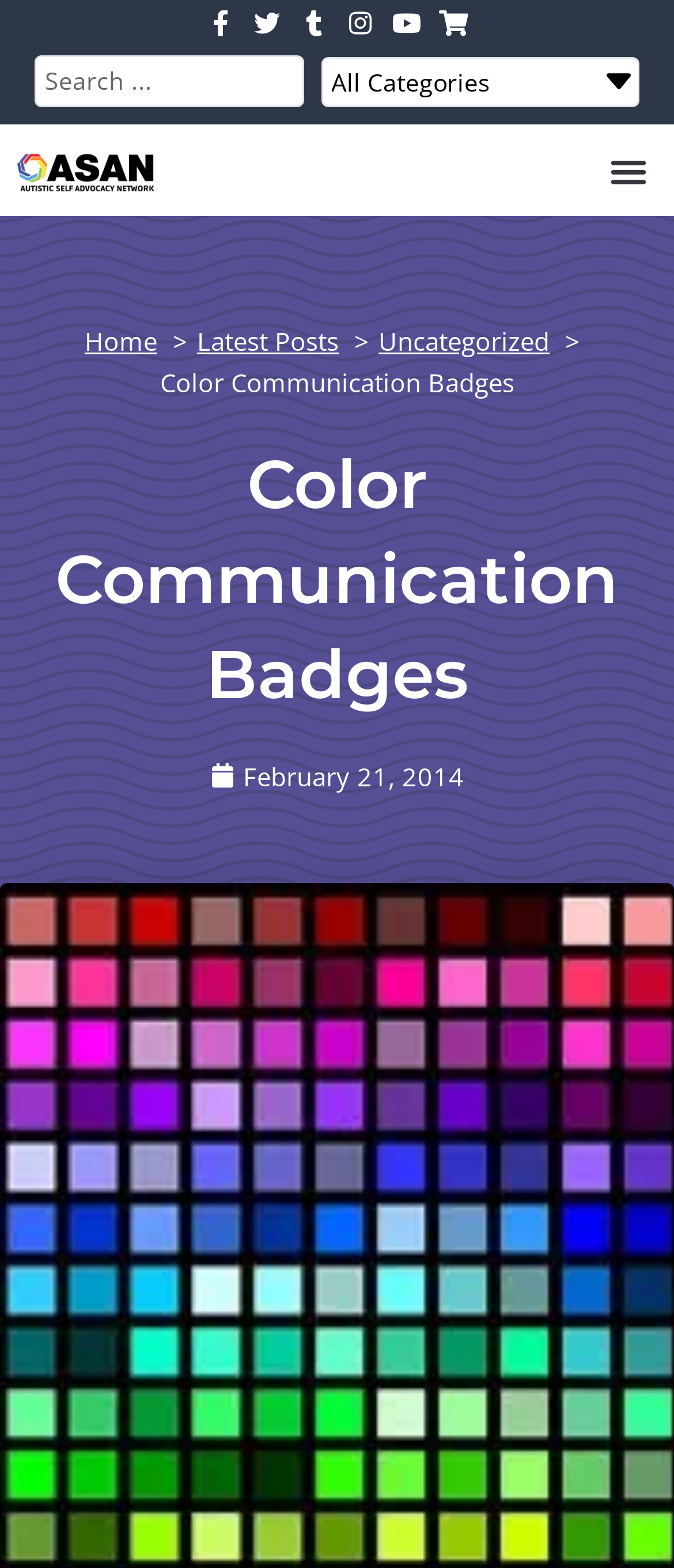Identify the bounding box coordinates of the region that needs to be clicked to carry out this instruction: "Toggle menu". Provide these coordinates as four float numbers ranging from 0 to 1, i.e., [left, top, right, bottom].

[0.89, 0.091, 0.974, 0.127]